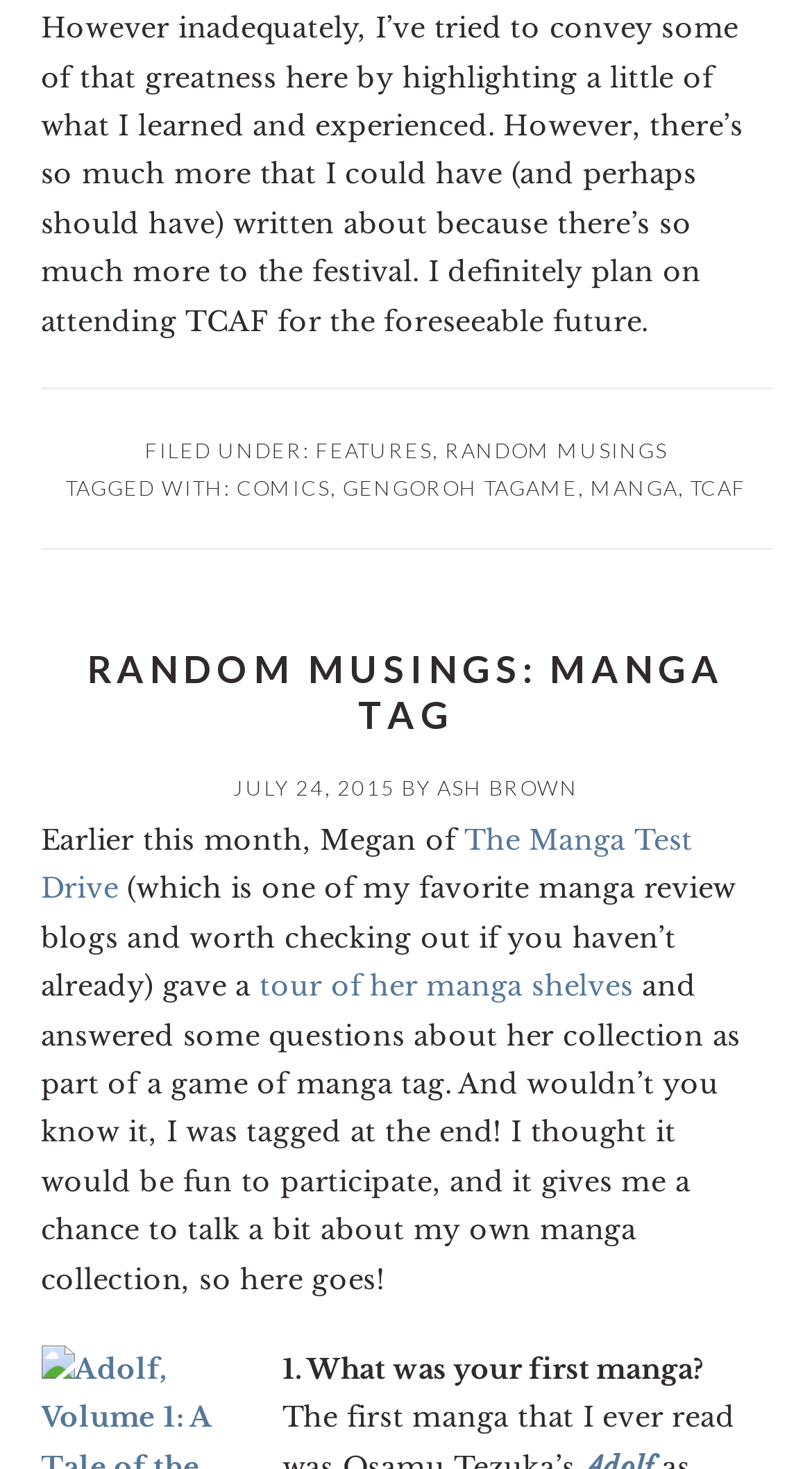Locate the bounding box coordinates of the area where you should click to accomplish the instruction: "Click on the MANGA link".

[0.727, 0.323, 0.835, 0.34]